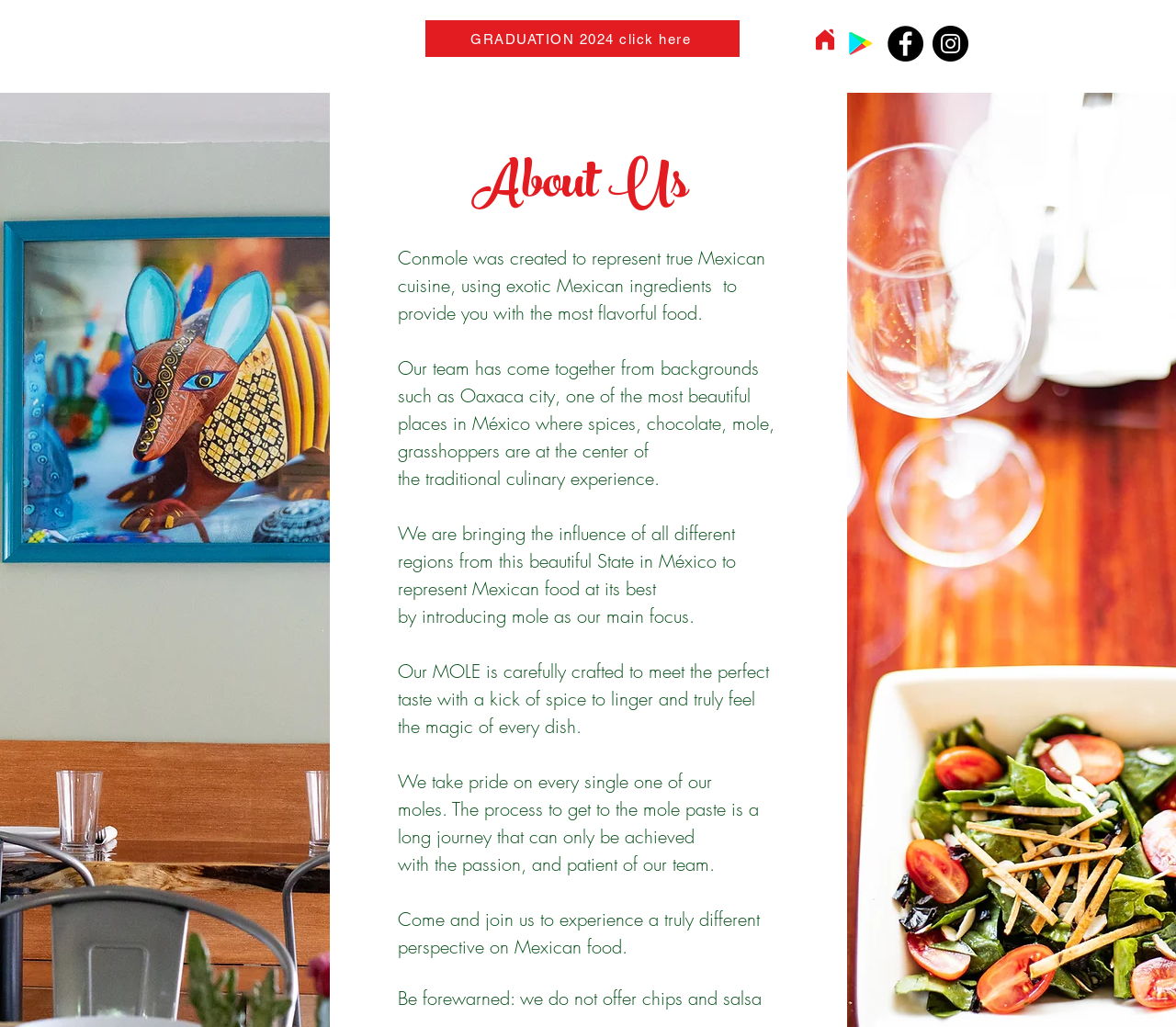Detail the various sections and features of the webpage.

The webpage is about Conmole, a restaurant that represents true Mexican cuisine. At the top, there are three links: "GRADUATION 2024 click here", "Home", and a social bar with links to Google, Facebook, and Instagram, each accompanied by an image of the respective platform's logo.

Below the links, there is a heading "About Us" followed by four paragraphs of text that describe the restaurant's mission and values. The text explains that Conmole was created to provide flavorful food using exotic Mexican ingredients, and that the team comes from diverse backgrounds, including Oaxaca city, a region known for its rich culinary traditions. The text also highlights the restaurant's focus on mole, a traditional Mexican sauce, and the care and passion that goes into crafting each dish.

The paragraphs of text are arranged vertically, with each one positioned below the previous one, and are centered on the page. The text is written in a descriptive and inviting tone, encouraging readers to "come and join us to experience a truly different perspective on Mexican food." The final sentence, "Be forewarned: we do not offer chips and salsa", adds a touch of humor and personality to the page.